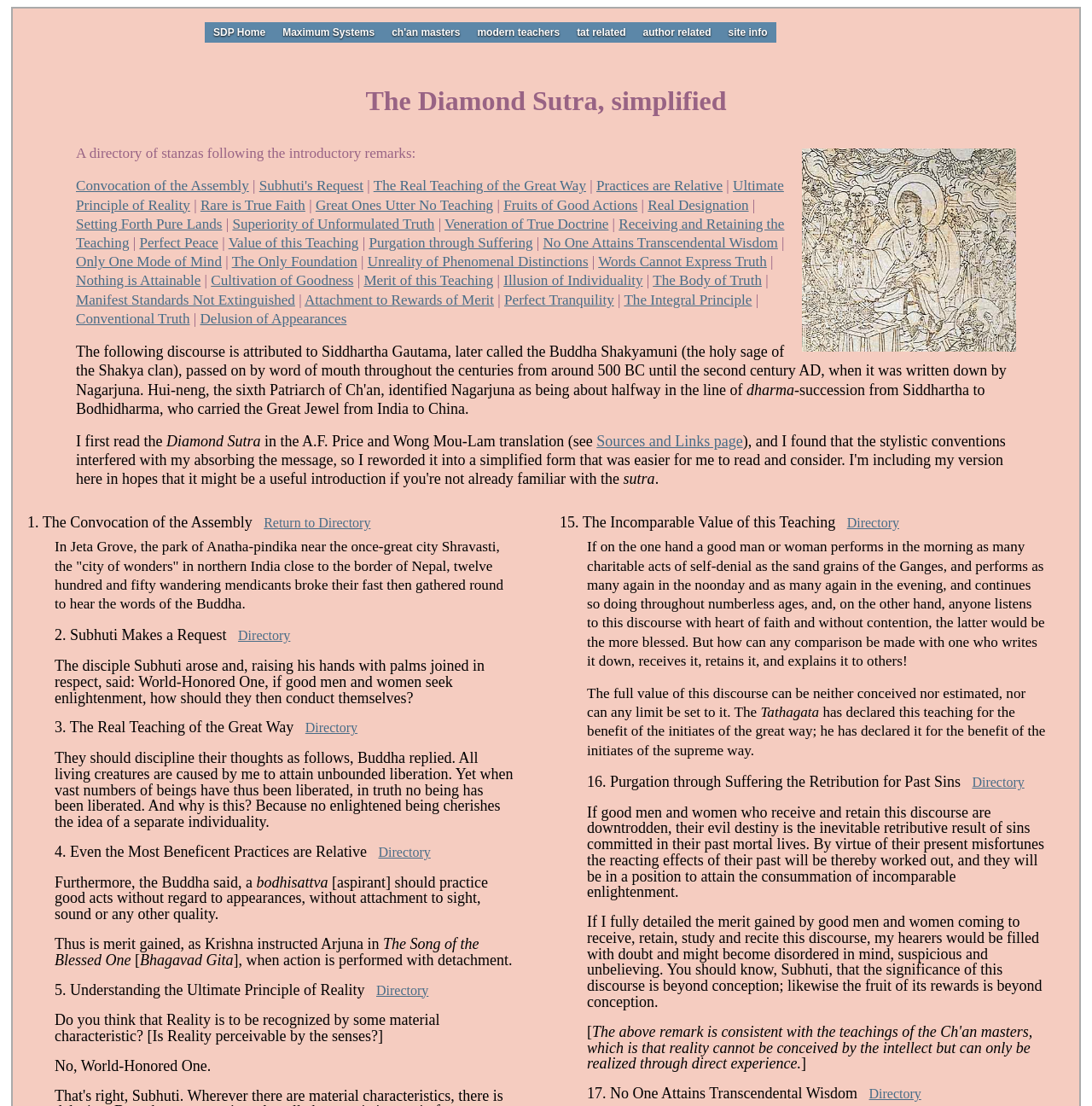What is the date of the original scroll?
Provide a one-word or short-phrase answer based on the image.

868 BC